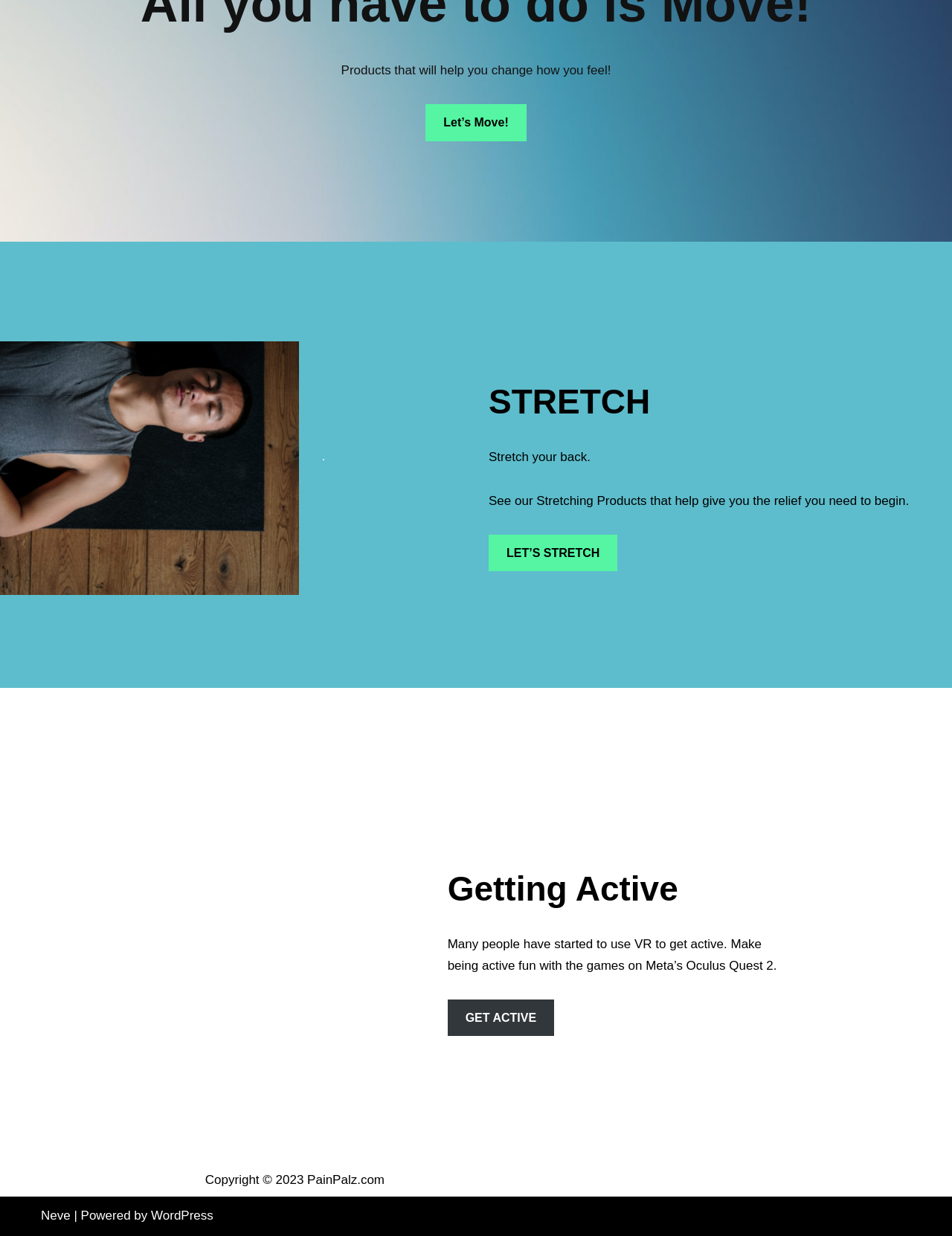Determine the bounding box coordinates of the UI element described by: "Neve".

[0.043, 0.978, 0.074, 0.989]